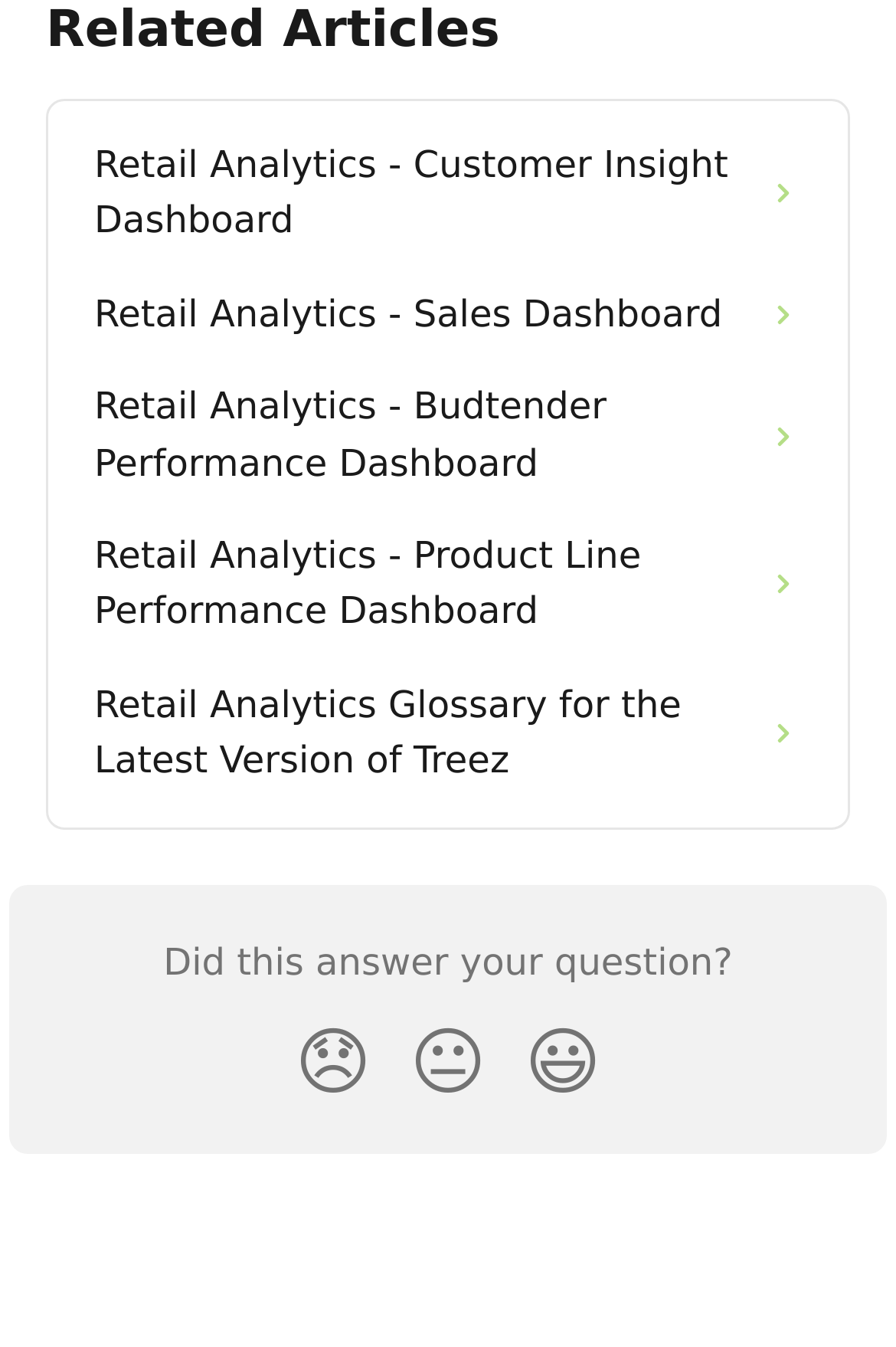Locate the bounding box coordinates of the area to click to fulfill this instruction: "Click on Retail Analytics Glossary for the Latest Version of Treez". The bounding box should be presented as four float numbers between 0 and 1, in the order [left, top, right, bottom].

[0.074, 0.49, 0.926, 0.6]